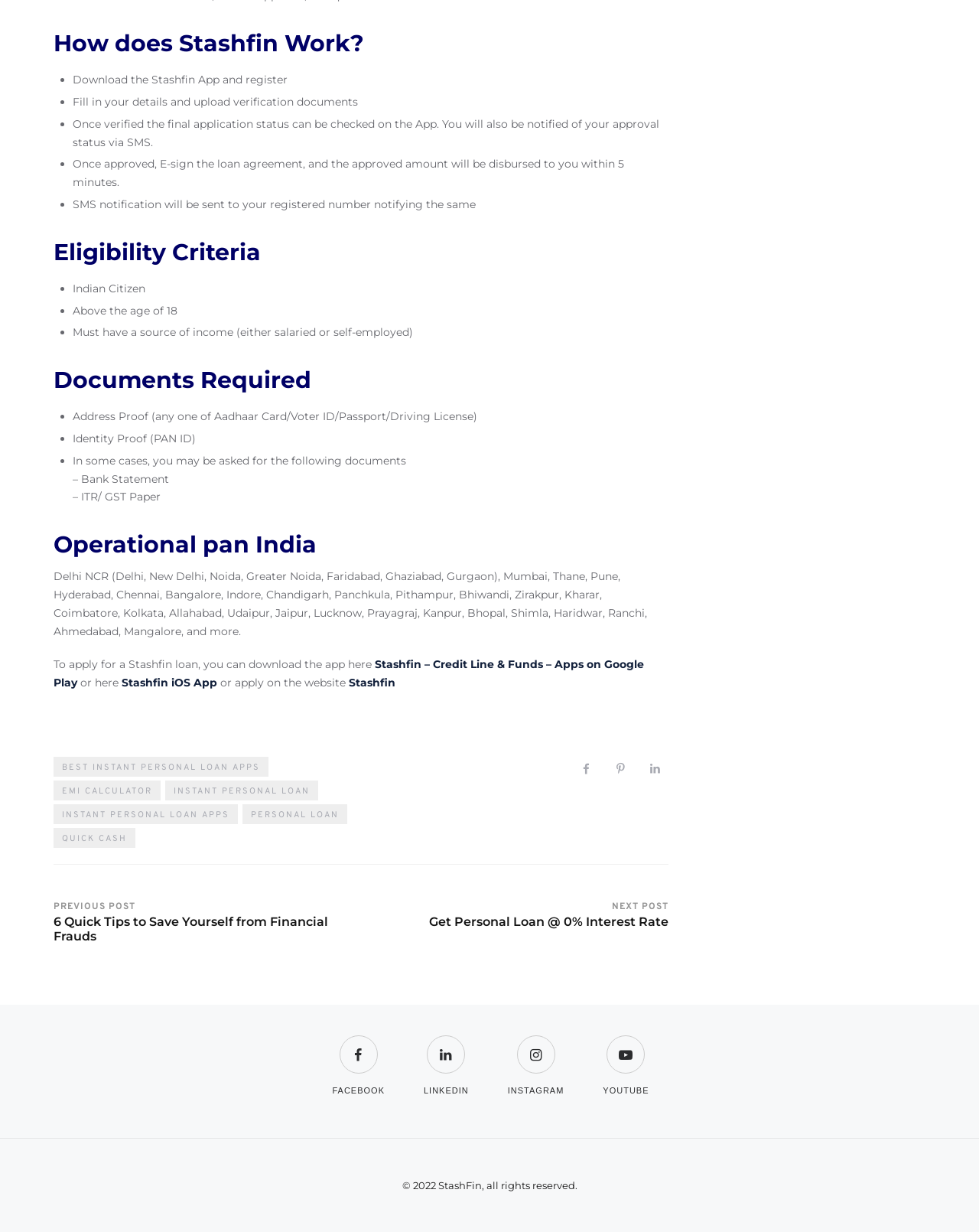Determine the bounding box coordinates for the region that must be clicked to execute the following instruction: "Check EMI calculator".

[0.055, 0.634, 0.164, 0.65]